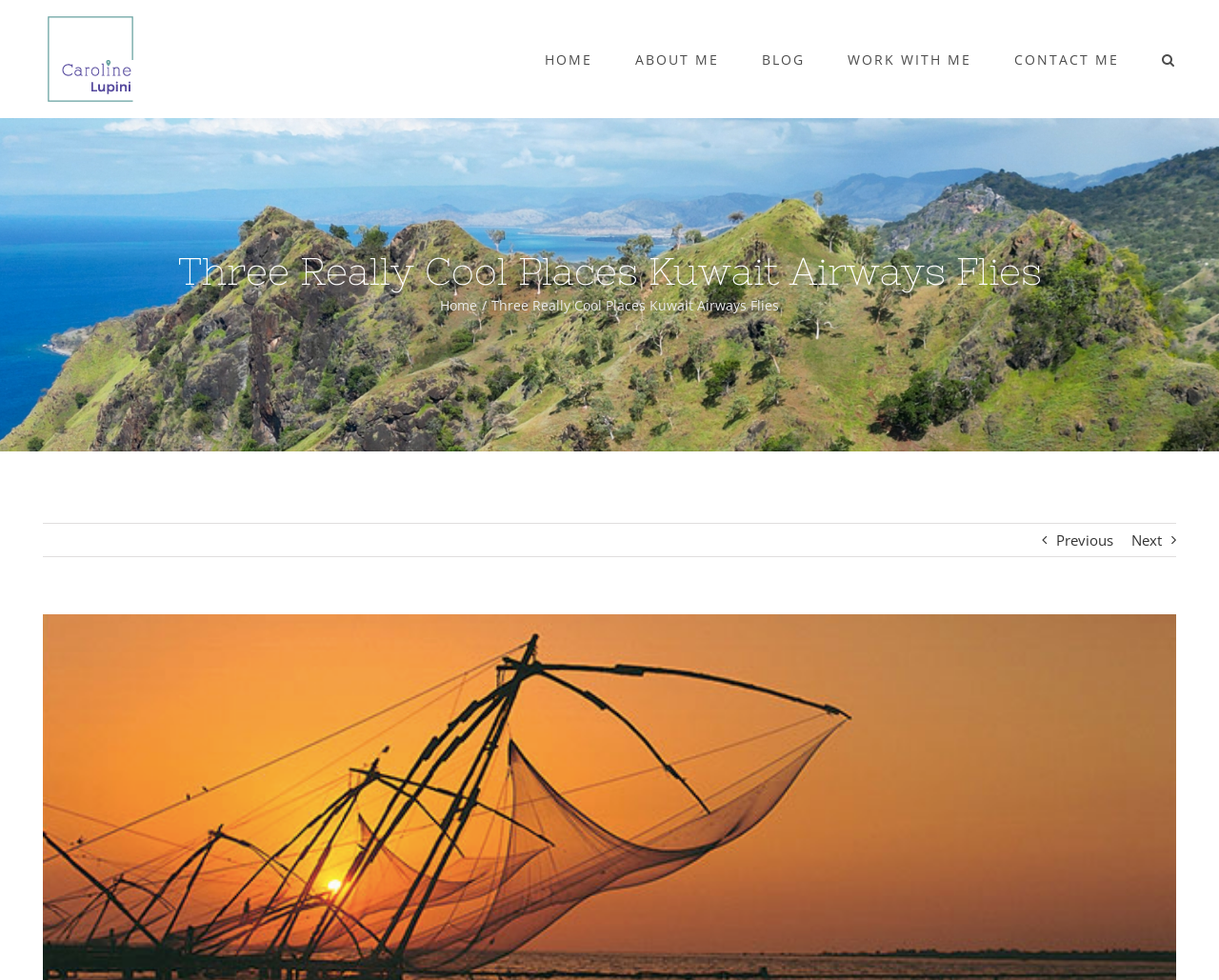Provide a one-word or one-phrase answer to the question:
What is the logo of the website?

Caroline Lupini Travels Logo